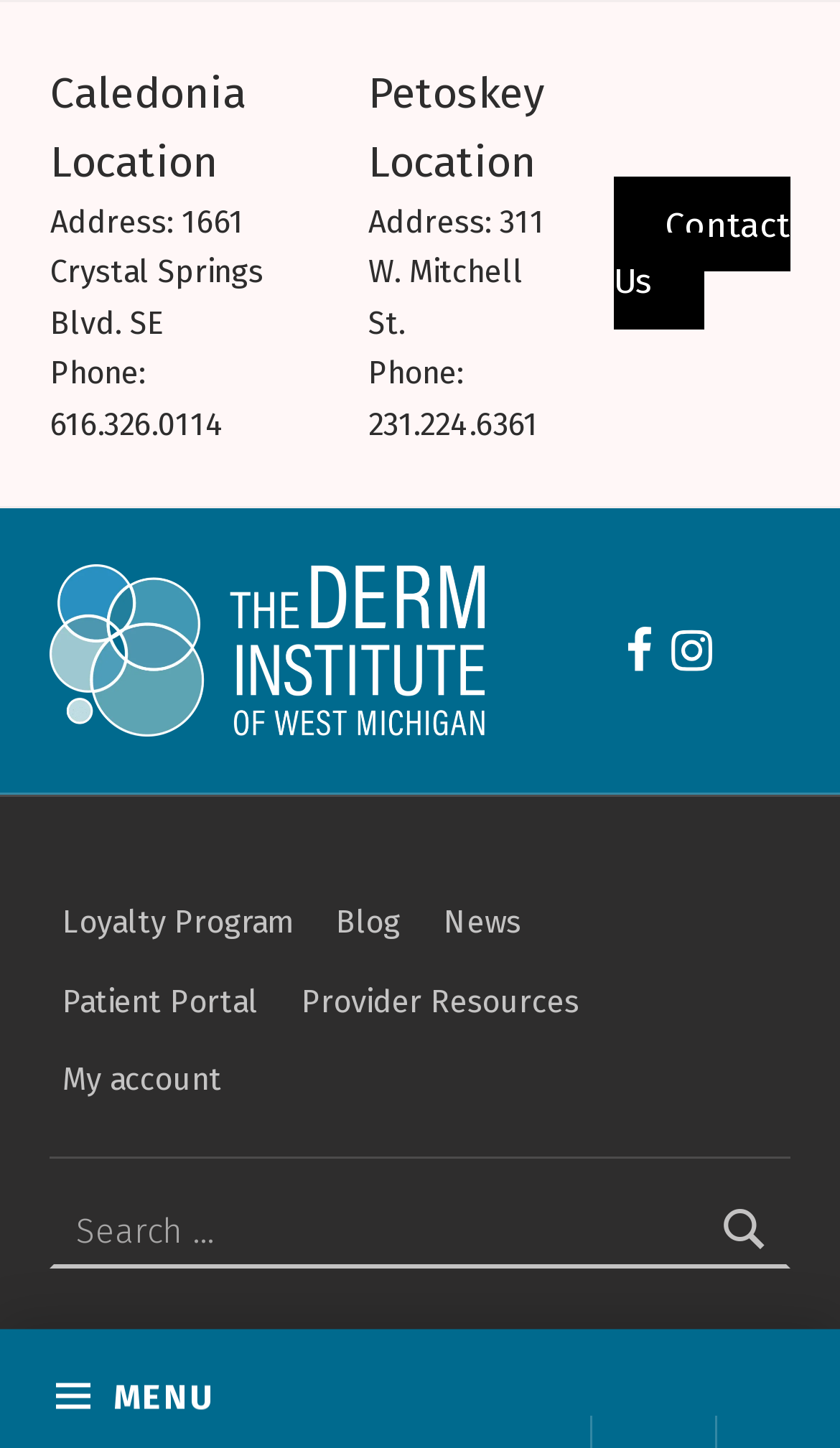What is the name of the institute?
Refer to the image and provide a concise answer in one word or phrase.

The Derm Institute of West Michigan